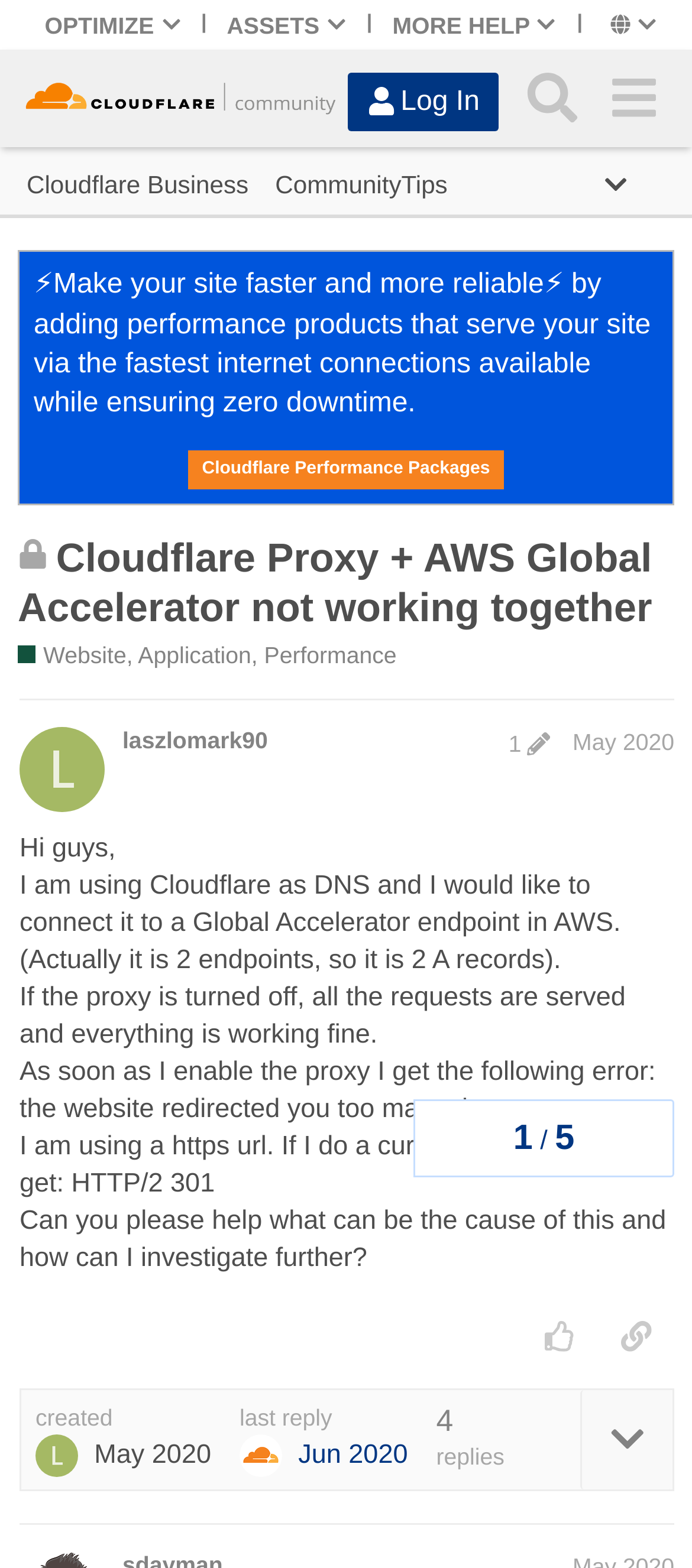Please determine the bounding box coordinates of the element to click on in order to accomplish the following task: "Go to the 'Cloudflare Community' page". Ensure the coordinates are four float numbers ranging from 0 to 1, i.e., [left, top, right, bottom].

[0.026, 0.042, 0.484, 0.083]